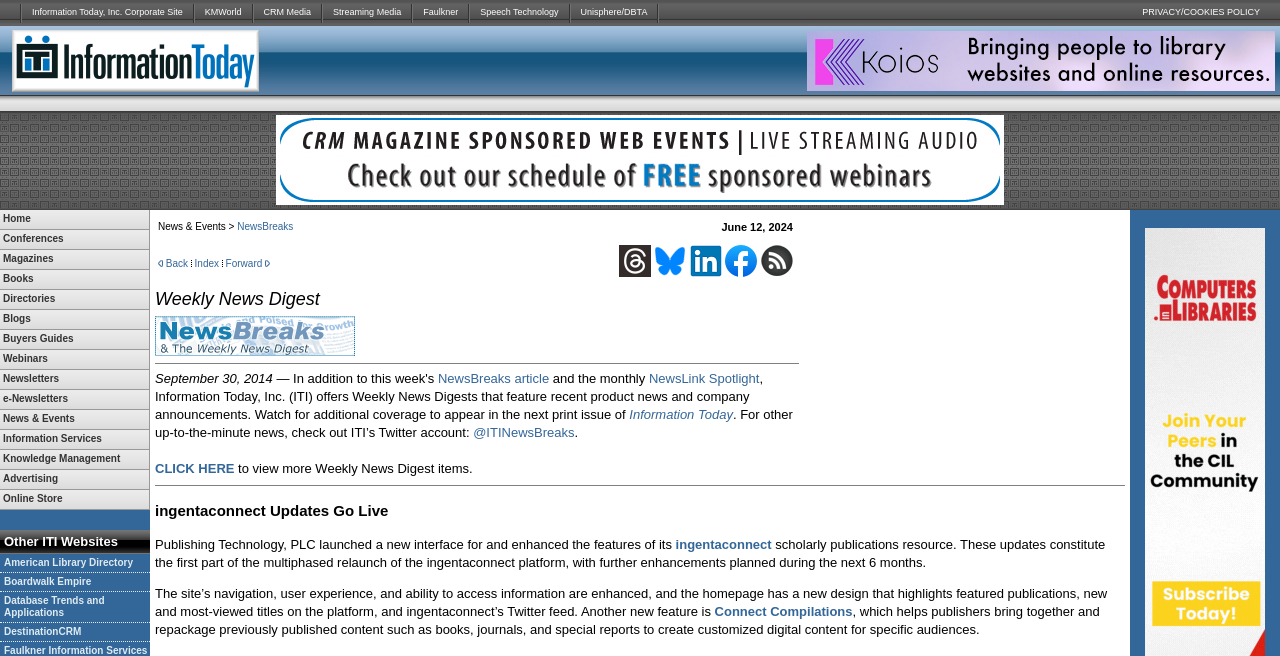What is the text of the first LayoutTableCell in the first LayoutTableRow of the third LayoutTable?
Answer briefly with a single word or phrase based on the image.

Home Conferences Magazines Books Directories Blogs Buyers Guides Webinars Newsletters e-Newsletters News & Events Information Services Knowledge Management Advertising Online Store